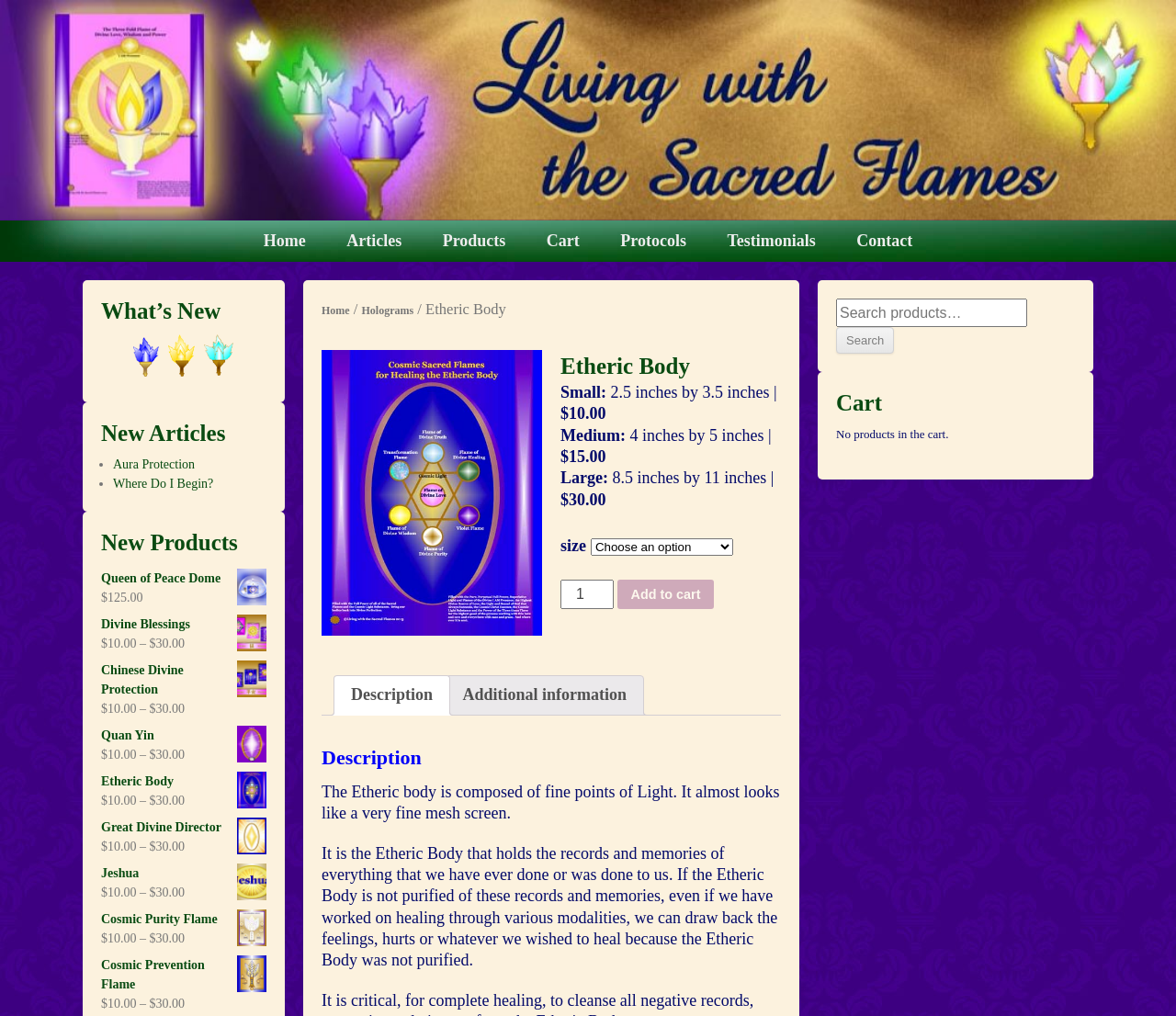Using the description: "Aura Protection", determine the UI element's bounding box coordinates. Ensure the coordinates are in the format of four float numbers between 0 and 1, i.e., [left, top, right, bottom].

[0.096, 0.45, 0.166, 0.464]